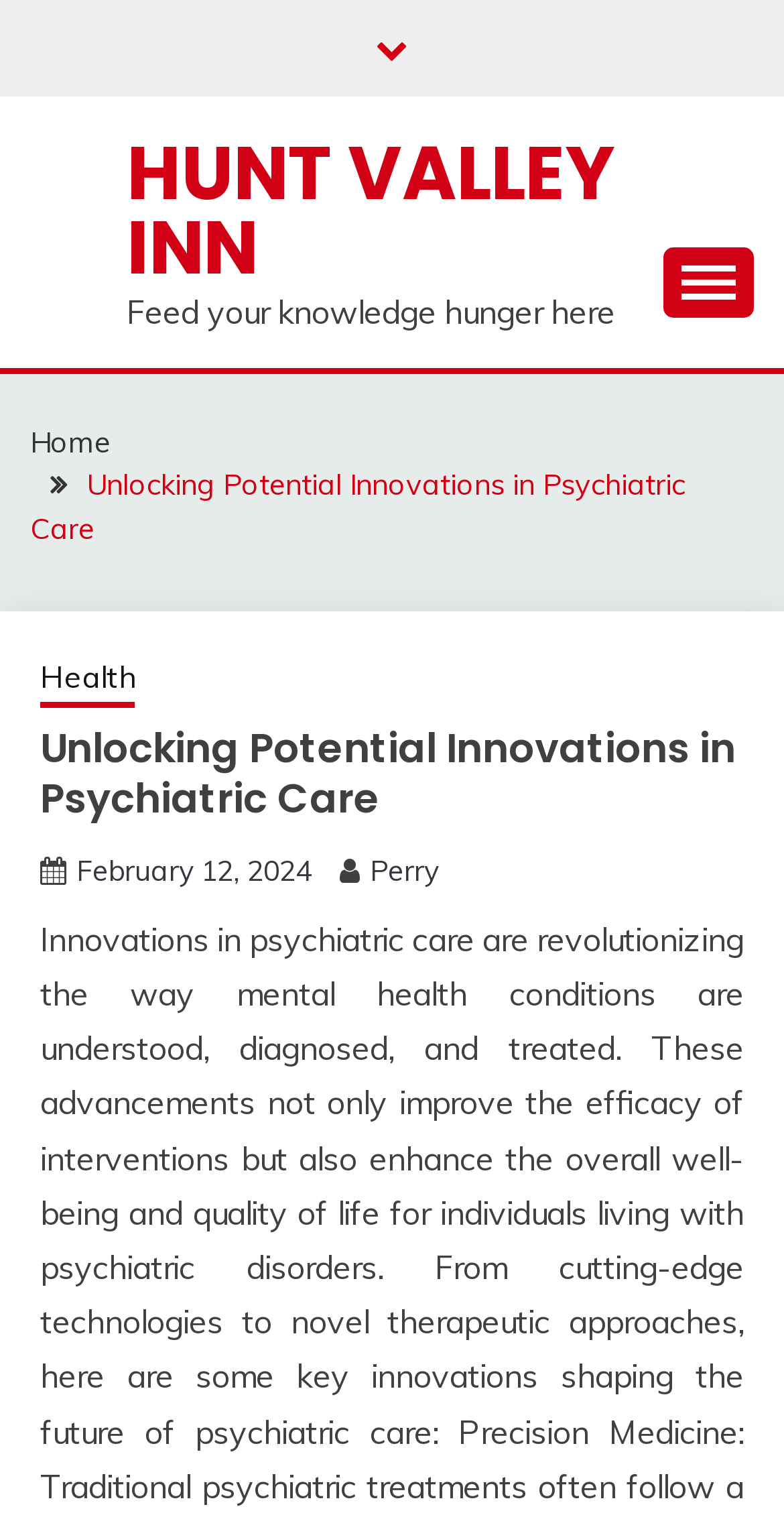What is the purpose of the button with the bounding box coordinate [0.846, 0.163, 0.962, 0.209]?
Examine the image closely and answer the question with as much detail as possible.

I inferred the purpose of the button by analyzing its properties, specifically the 'controls' attribute which is set to 'primary-menu'. This suggests that the button is used to control or toggle the primary menu on the webpage.